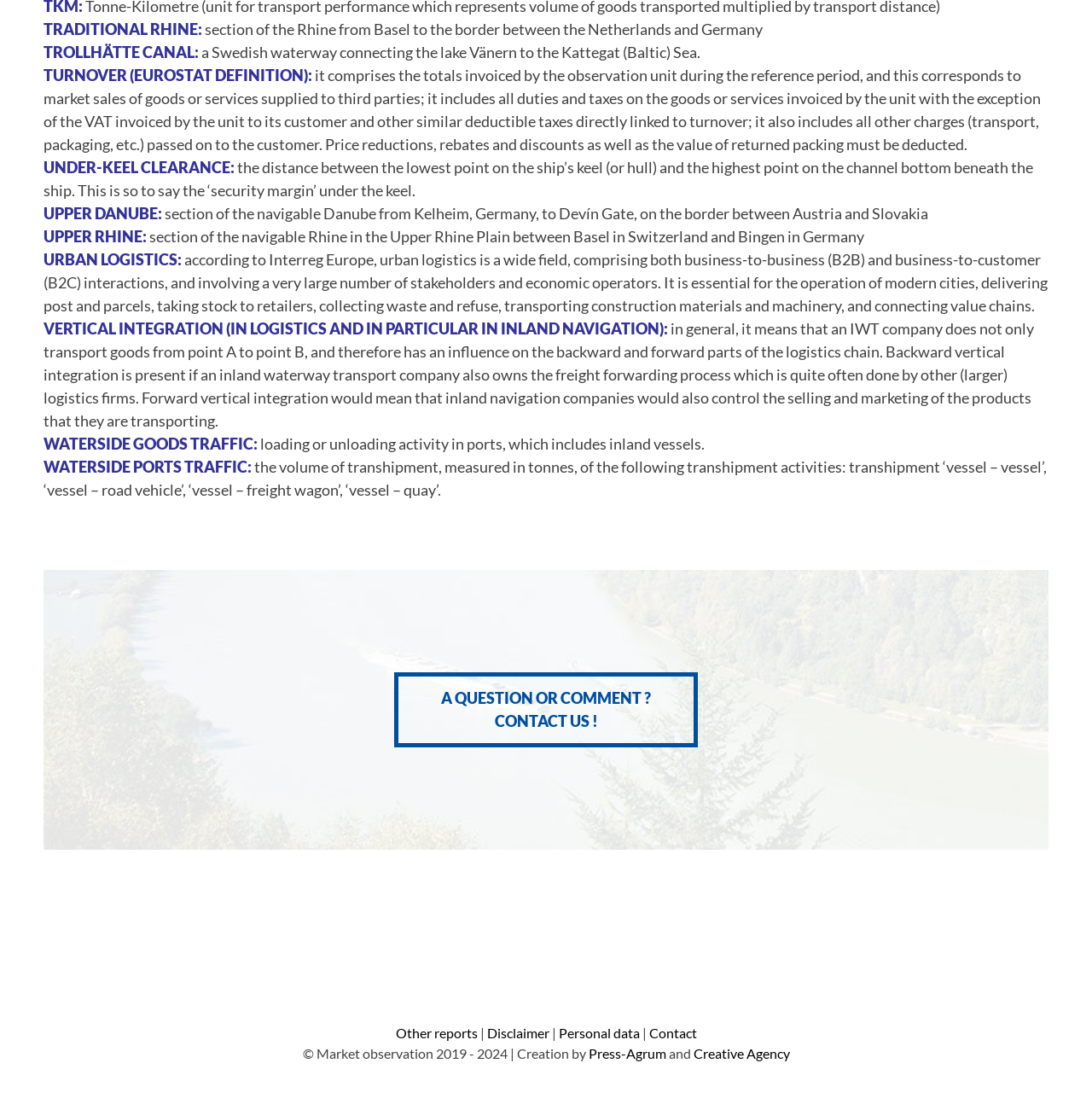Locate the bounding box coordinates of the element you need to click to accomplish the task described by this instruction: "Go to disclaimer".

[0.446, 0.933, 0.503, 0.948]